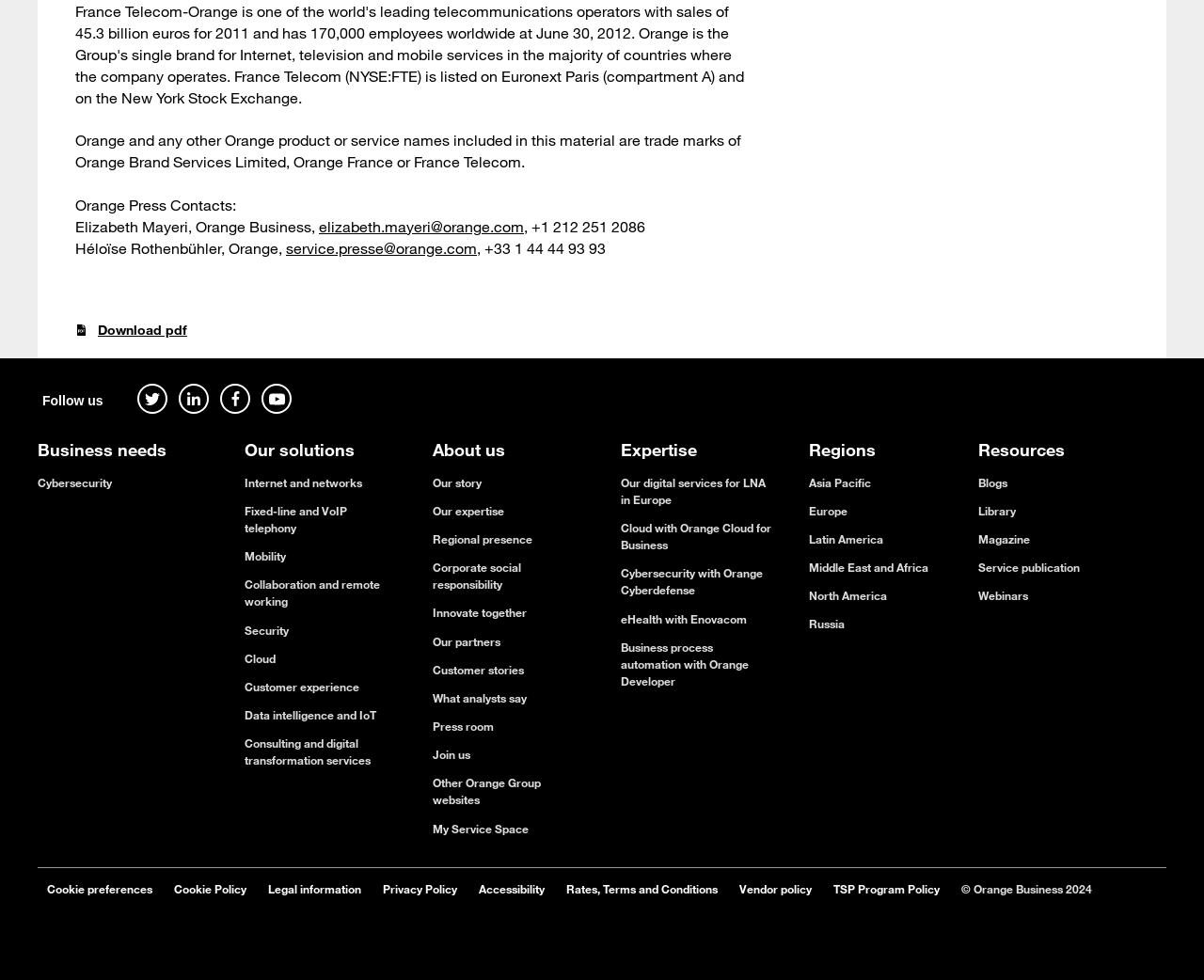Identify the bounding box coordinates of the section to be clicked to complete the task described by the following instruction: "Get the coupon code NCIWTN". The coordinates should be four float numbers between 0 and 1, formatted as [left, top, right, bottom].

None